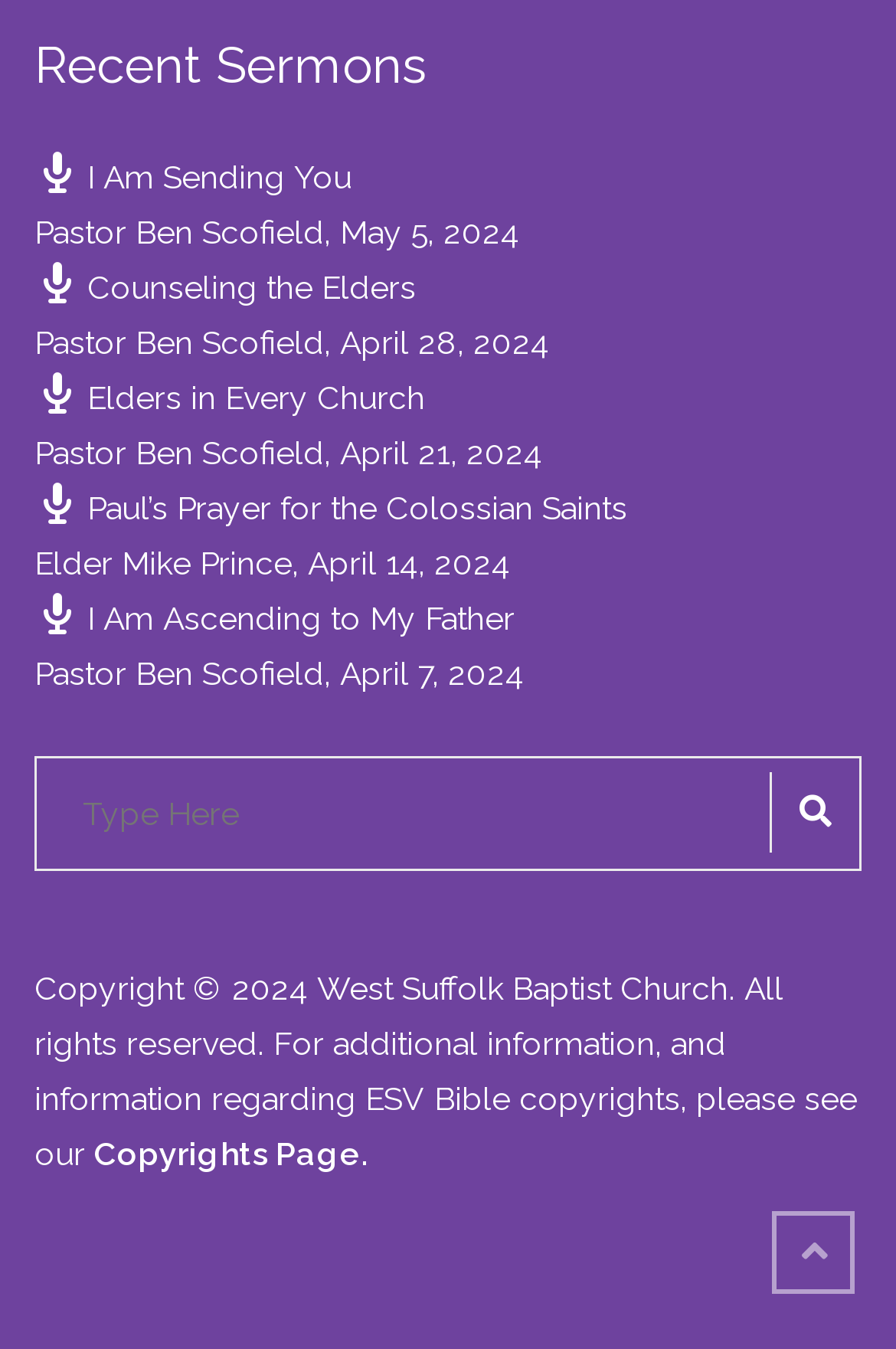Locate the bounding box coordinates of the clickable region to complete the following instruction: "Search for sermons."

[0.038, 0.561, 0.962, 0.646]